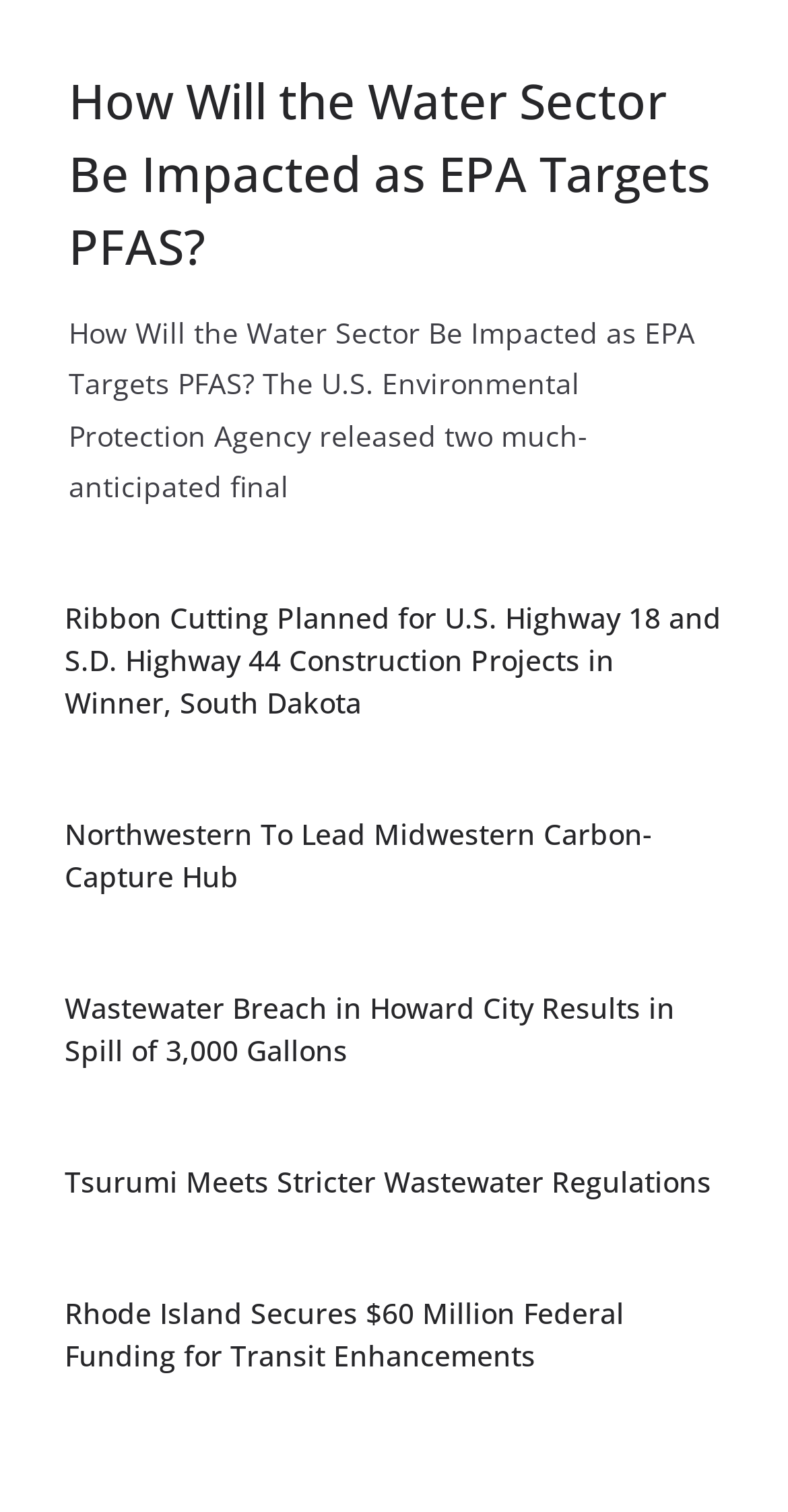Please provide a one-word or phrase answer to the question: 
Is there an article about Rhode Island on this webpage?

Yes